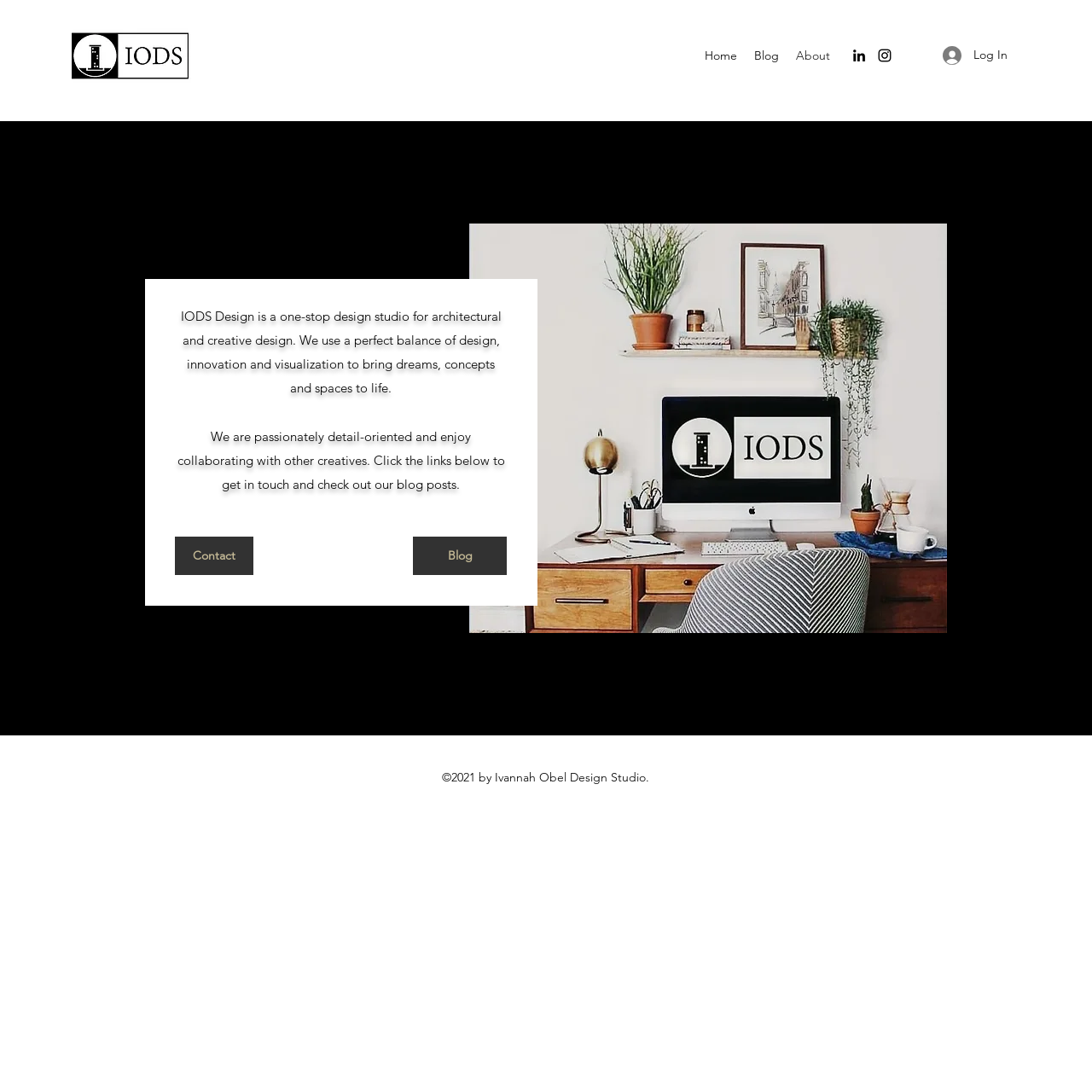Offer an in-depth caption of the entire webpage.

The webpage is about IODS Uganda, an architectural design and visualization studio. At the top left corner, there is a logo image of IODS New Logo_.jpg. To the right of the logo, there is a navigation menu with links to Home, Blog, and About pages. 

Below the navigation menu, there is a social bar with links to LinkedIn and Instagram, each accompanied by their respective icons. Further to the right, there is a Log In button with an image beside it. 

The main content of the page starts below these top elements. There is a large header image of a workspace, which takes up most of the width of the page. Below the header image, there is a heading that describes IODS Design as a one-stop design studio for architectural and creative design. The heading also mentions the studio's approach and invites visitors to get in touch and check out their blog posts. 

Below the heading, there are two links: Contact and Blog. At the very bottom of the page, there is a copyright notice that reads "©2021 by Ivannah Obel Design Studio."